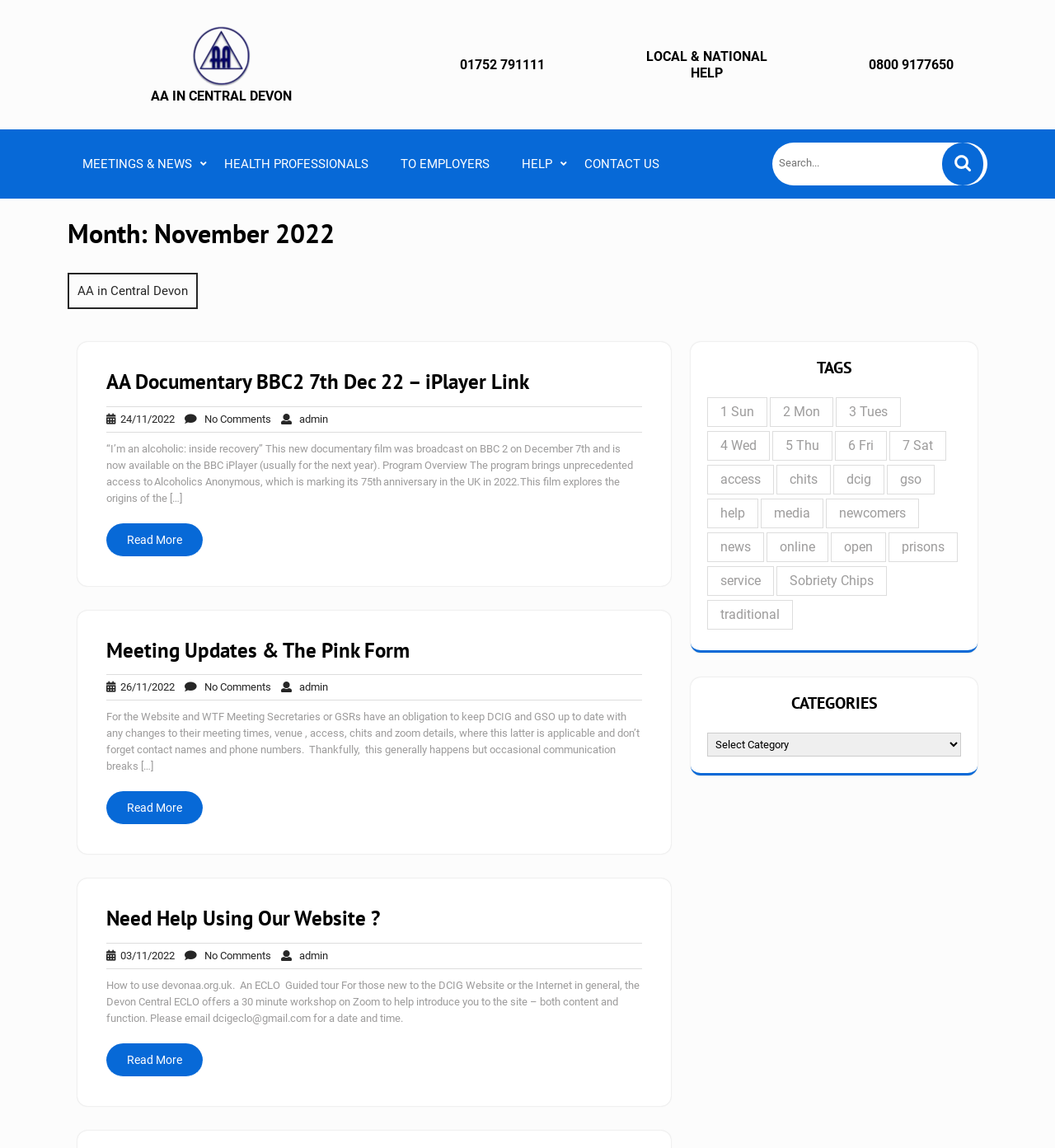Bounding box coordinates are specified in the format (top-left x, top-left y, bottom-right x, bottom-right y). All values are floating point numbers bounded between 0 and 1. Please provide the bounding box coordinate of the region this sentence describes: 1 Sun

[0.67, 0.346, 0.727, 0.372]